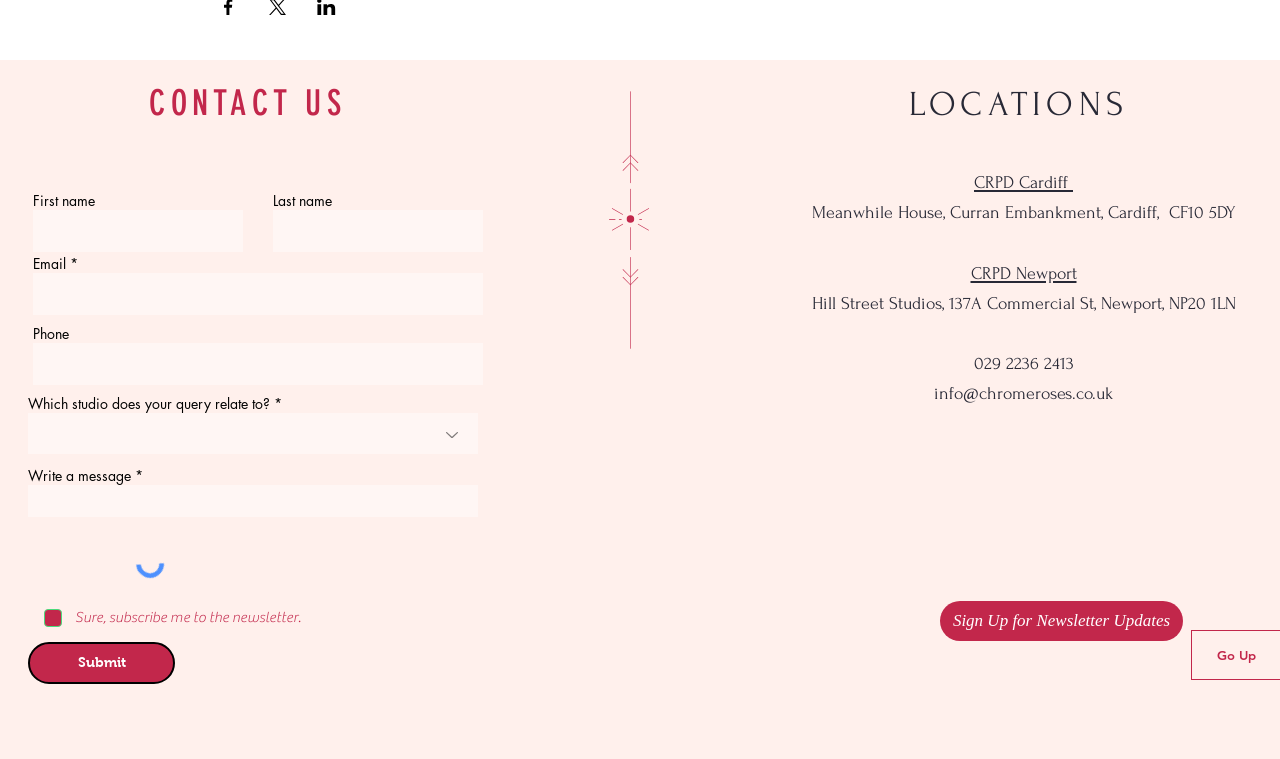Specify the bounding box coordinates of the area to click in order to execute this command: 'Submit the form'. The coordinates should consist of four float numbers ranging from 0 to 1, and should be formatted as [left, top, right, bottom].

[0.022, 0.846, 0.137, 0.901]